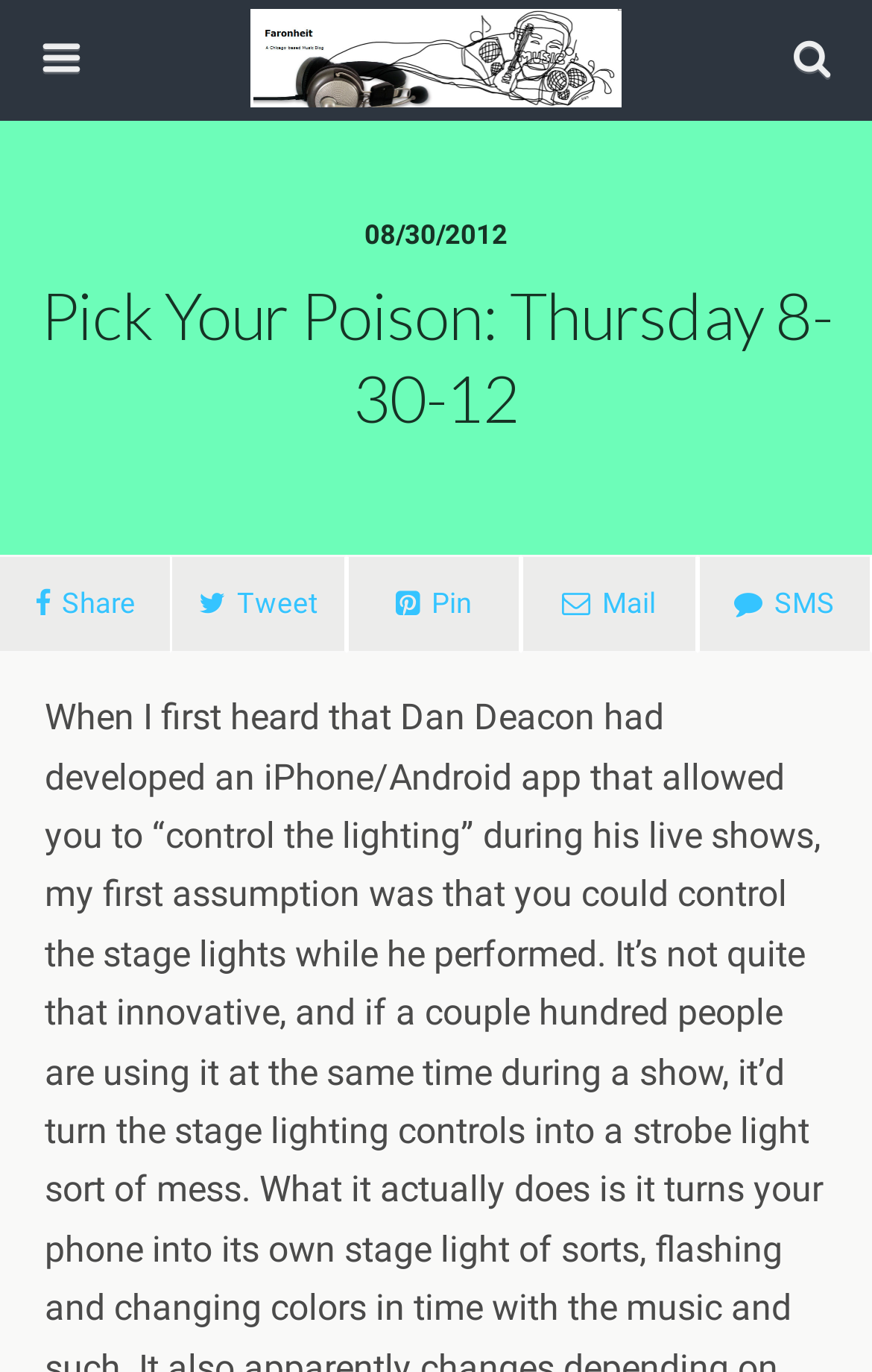Illustrate the webpage thoroughly, mentioning all important details.

The webpage appears to be a blog post from a Chicago-centric music blog, Faronheit. At the top left of the page, there is a logo image, which is also a link. Below the logo, there is a search bar with a text box and a search button to the right. 

The main content of the page is headed by a title, "Pick Your Poison: Thursday 8-30-12", which spans the entire width of the page. Above this title, there is a date, "08/30/2012", positioned roughly in the middle of the page. 

At the top of the page, there are social media links, including Share, Tweet, Pin, and Mail, aligned horizontally and positioned near the top of the page. These links are represented by icons, with the Share link at the far left and the Mail link at the far right.